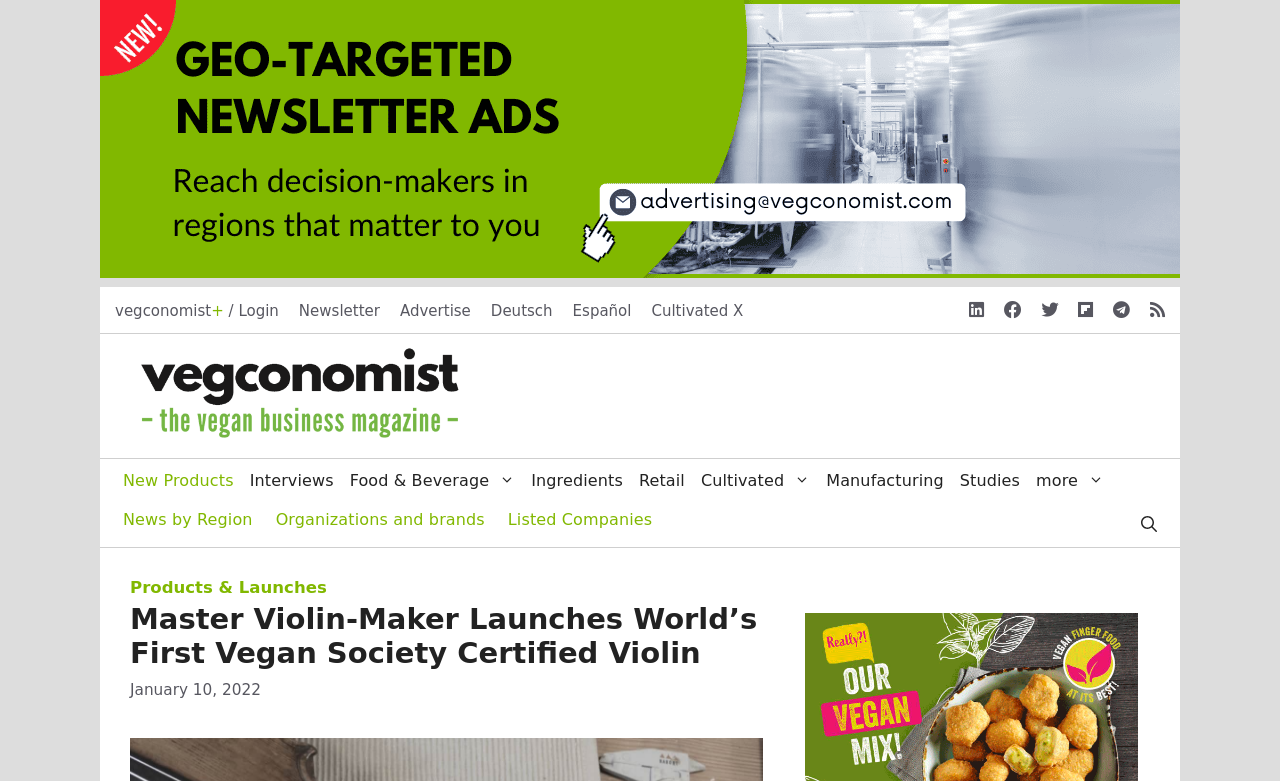How many social media links are there?
Using the image as a reference, answer with just one word or a short phrase.

6